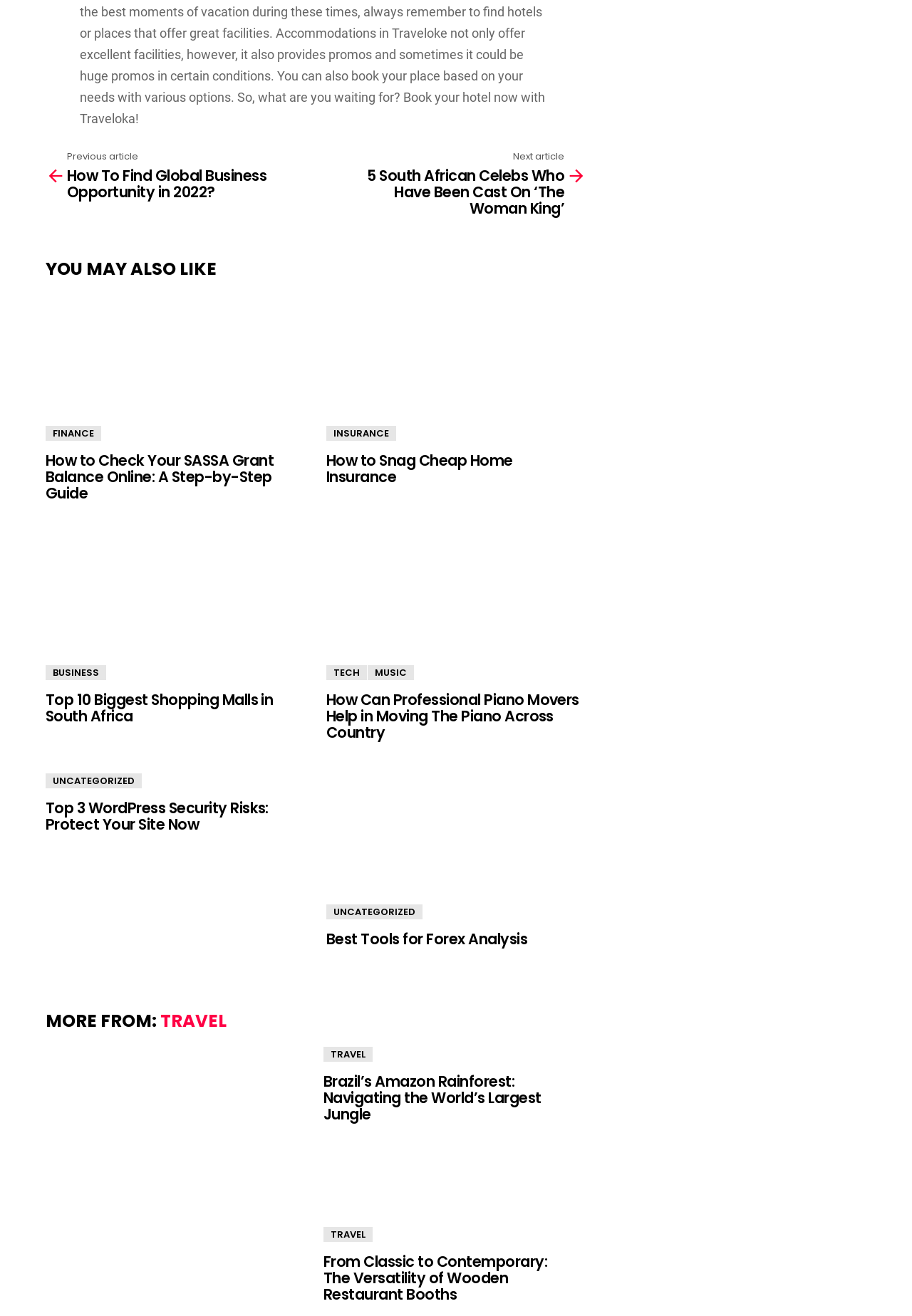Please provide a detailed answer to the question below based on the screenshot: 
What is the category of the article 'Best Tools for Forex Analysis'?

This answer can be obtained by looking at the category link 'UNCATEGORIZED' above the article heading 'Best Tools for Forex Analysis'.